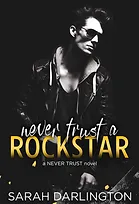Provide your answer to the question using just one word or phrase: What is the author's name?

Sarah Darlington